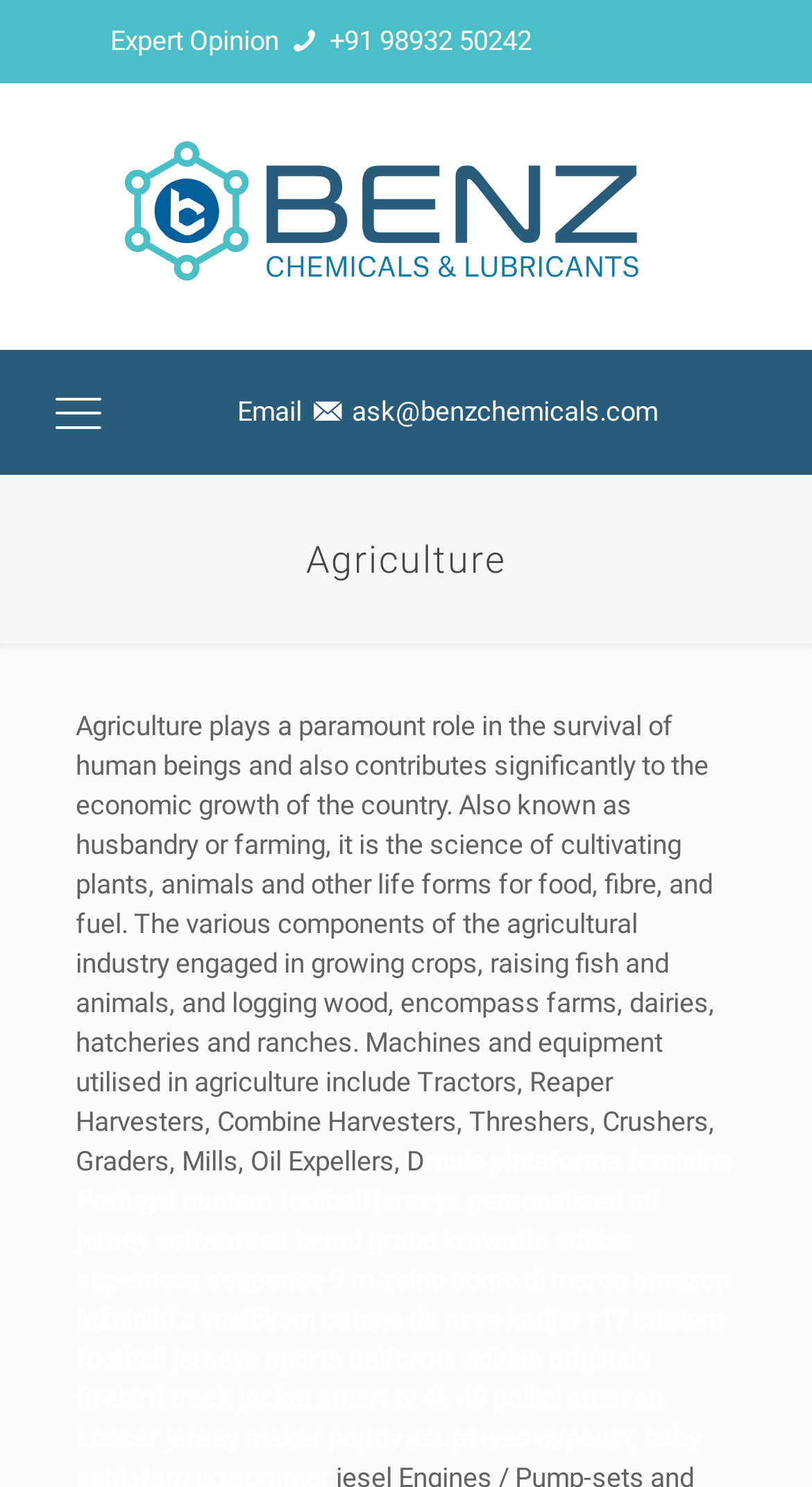Respond to the following question using a concise word or phrase: 
What is the role of agriculture?

Paramount role in human survival